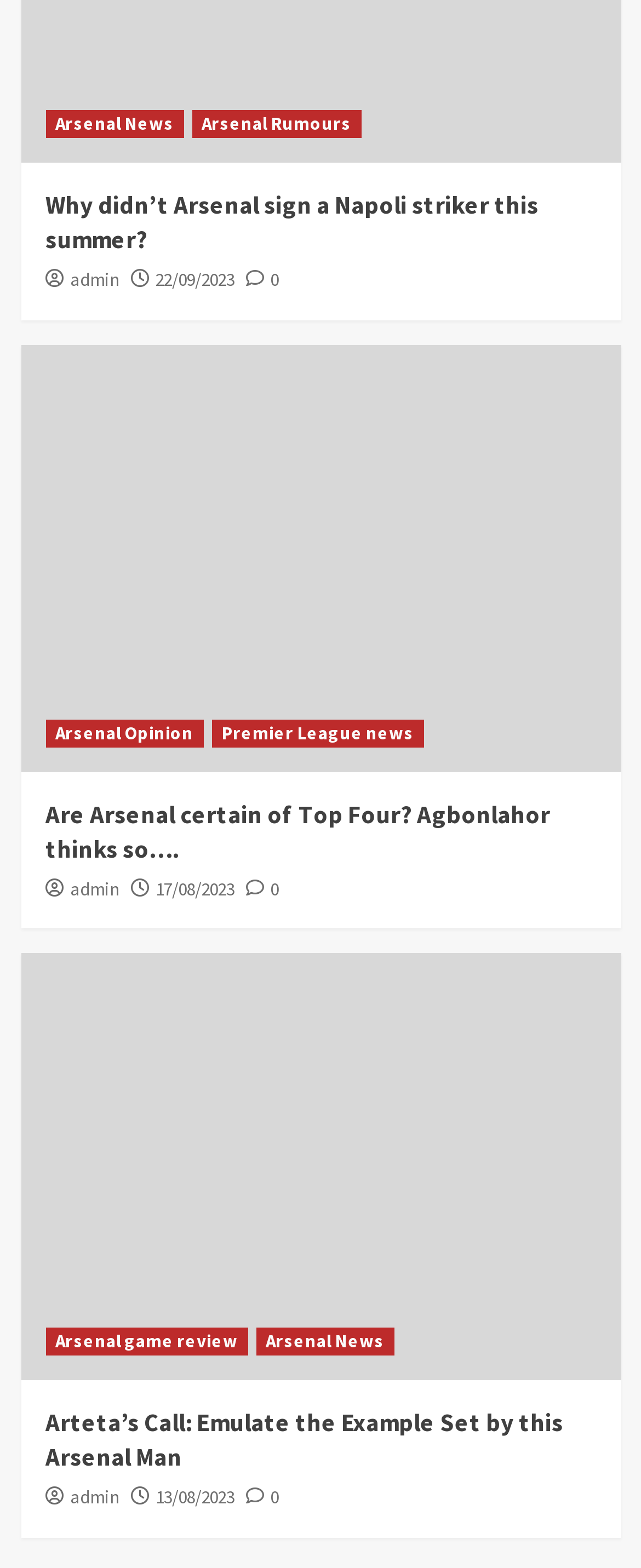What is the category of the second article?
Please provide a single word or phrase based on the screenshot.

Arsenal Opinion